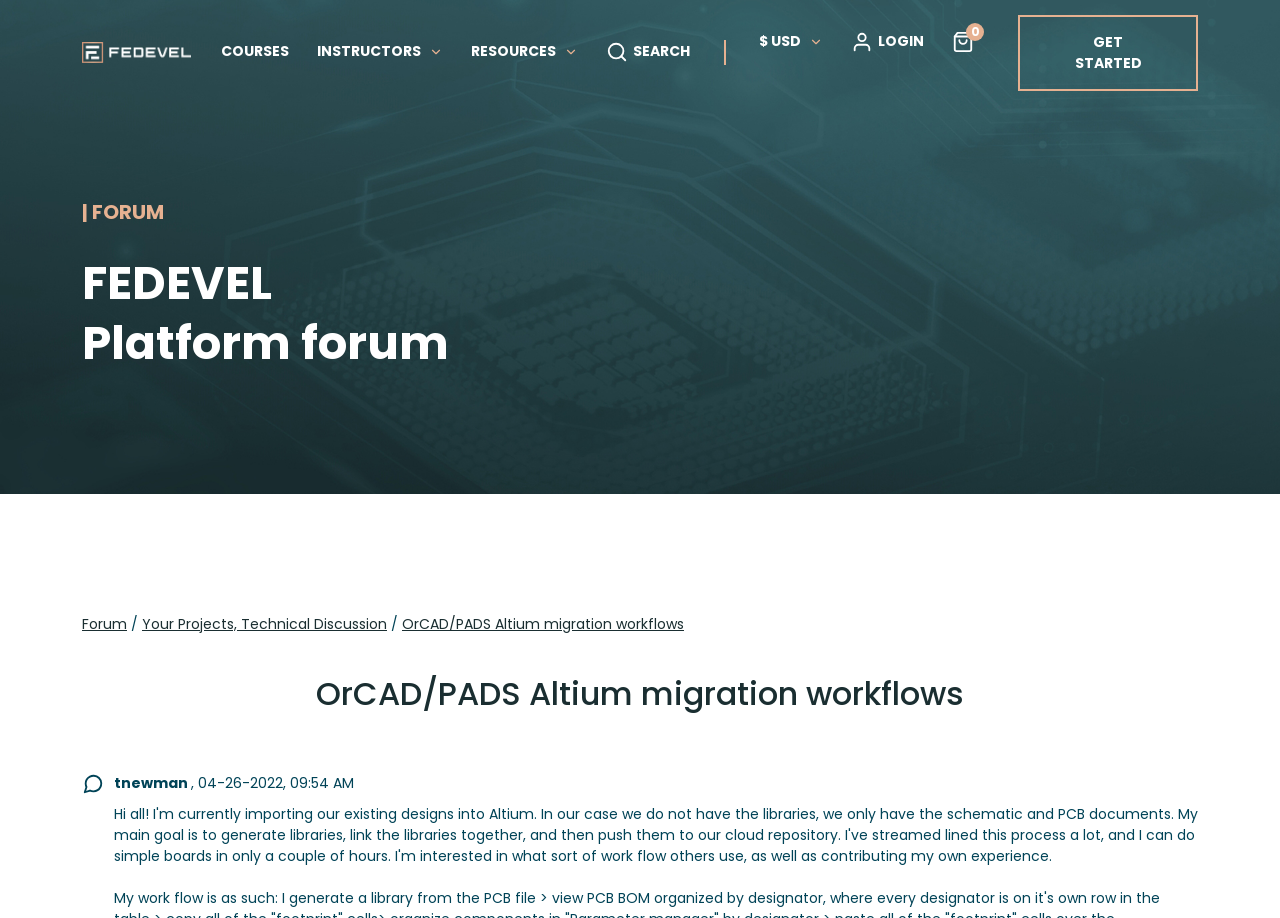Locate the bounding box coordinates of the element's region that should be clicked to carry out the following instruction: "Click the COURSES link". The coordinates need to be four float numbers between 0 and 1, i.e., [left, top, right, bottom].

[0.173, 0.045, 0.226, 0.068]